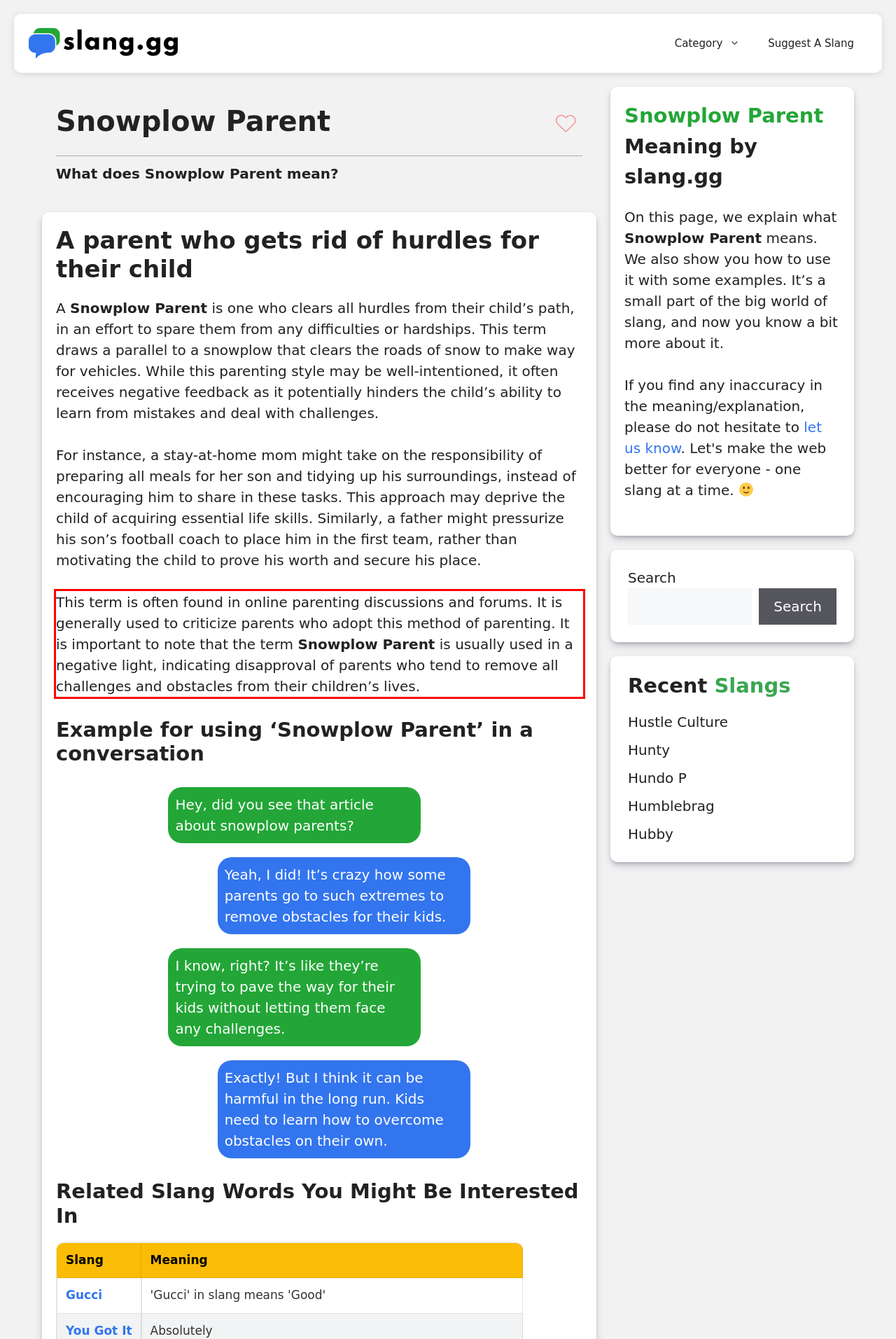Analyze the webpage screenshot and use OCR to recognize the text content in the red bounding box.

This term is often found in online parenting discussions and forums. It is generally used to criticize parents who adopt this method of parenting. It is important to note that the term Snowplow Parent is usually used in a negative light, indicating disapproval of parents who tend to remove all challenges and obstacles from their children’s lives.